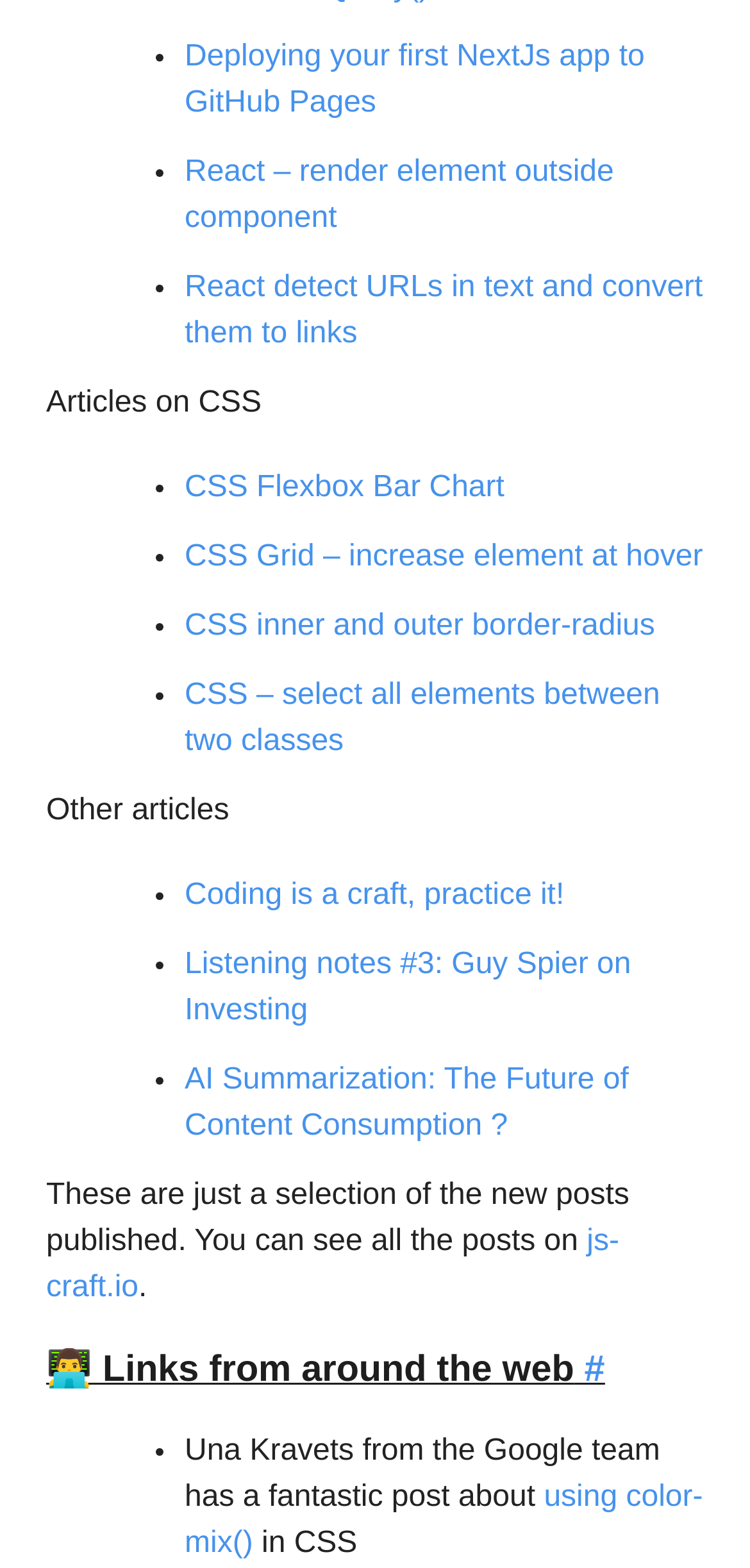Find the bounding box coordinates for the area that should be clicked to accomplish the instruction: "Read the article about CSS Flexbox Bar Chart".

[0.246, 0.301, 0.673, 0.322]